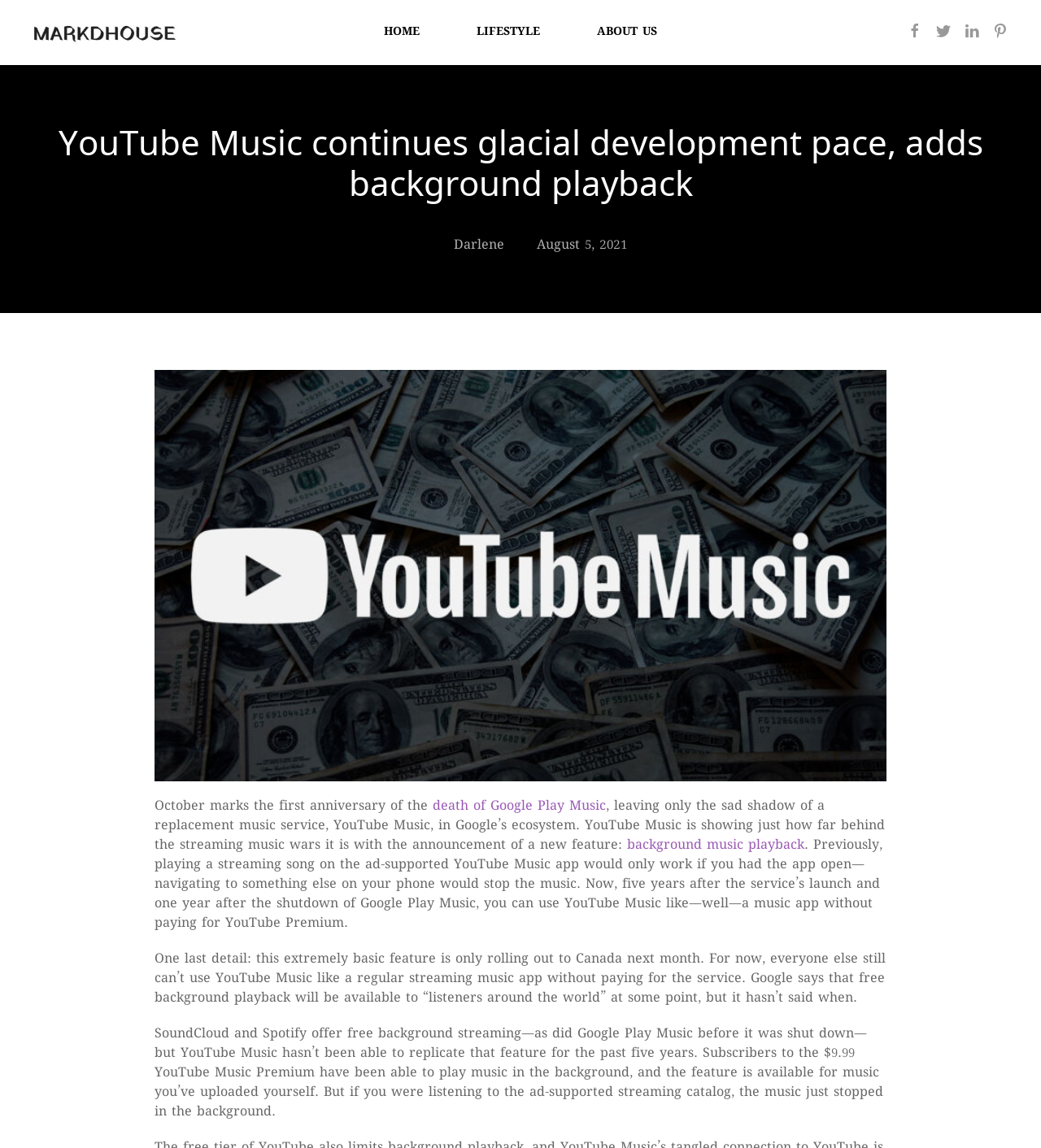Please extract the primary headline from the webpage.

YouTube Music continues glacial development pace, adds background playback